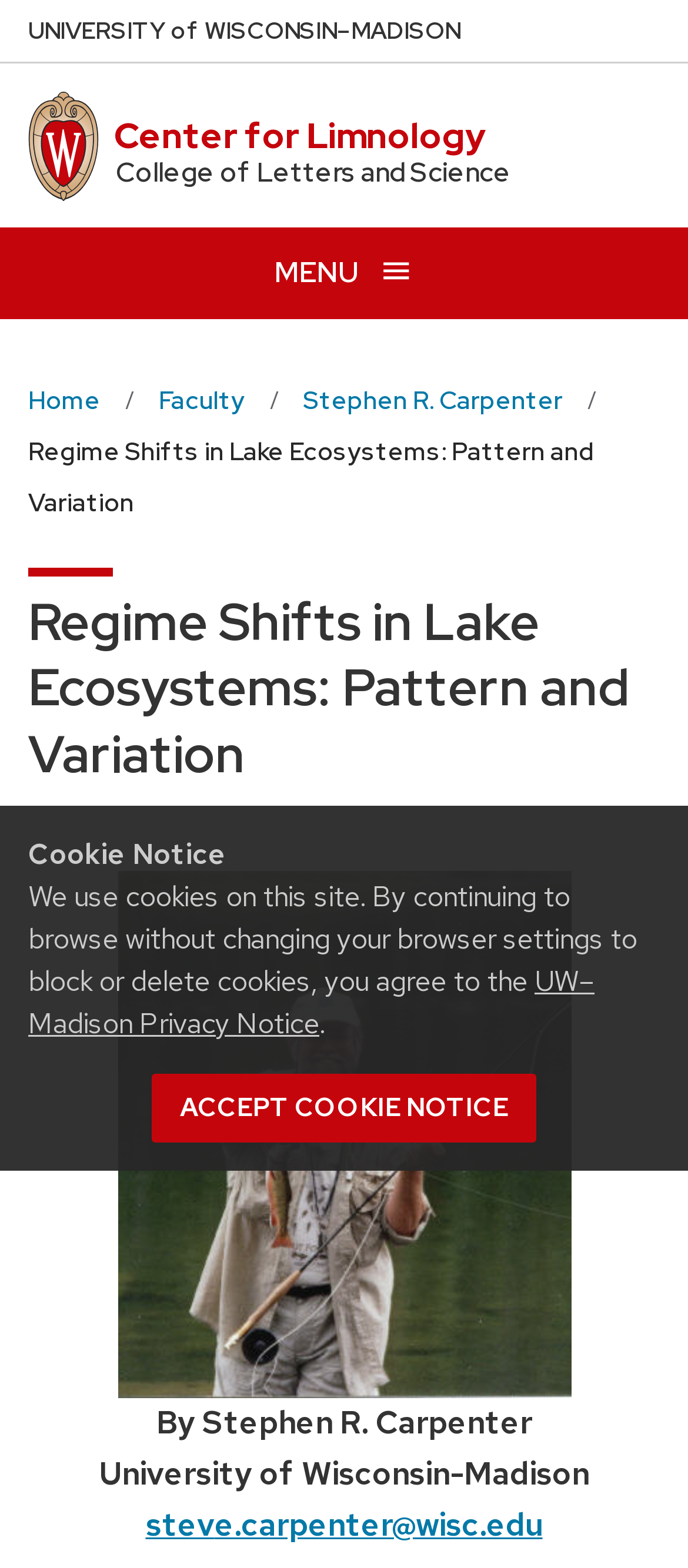Pinpoint the bounding box coordinates of the element to be clicked to execute the instruction: "Visit Center for Limnology".

[0.166, 0.072, 0.707, 0.101]